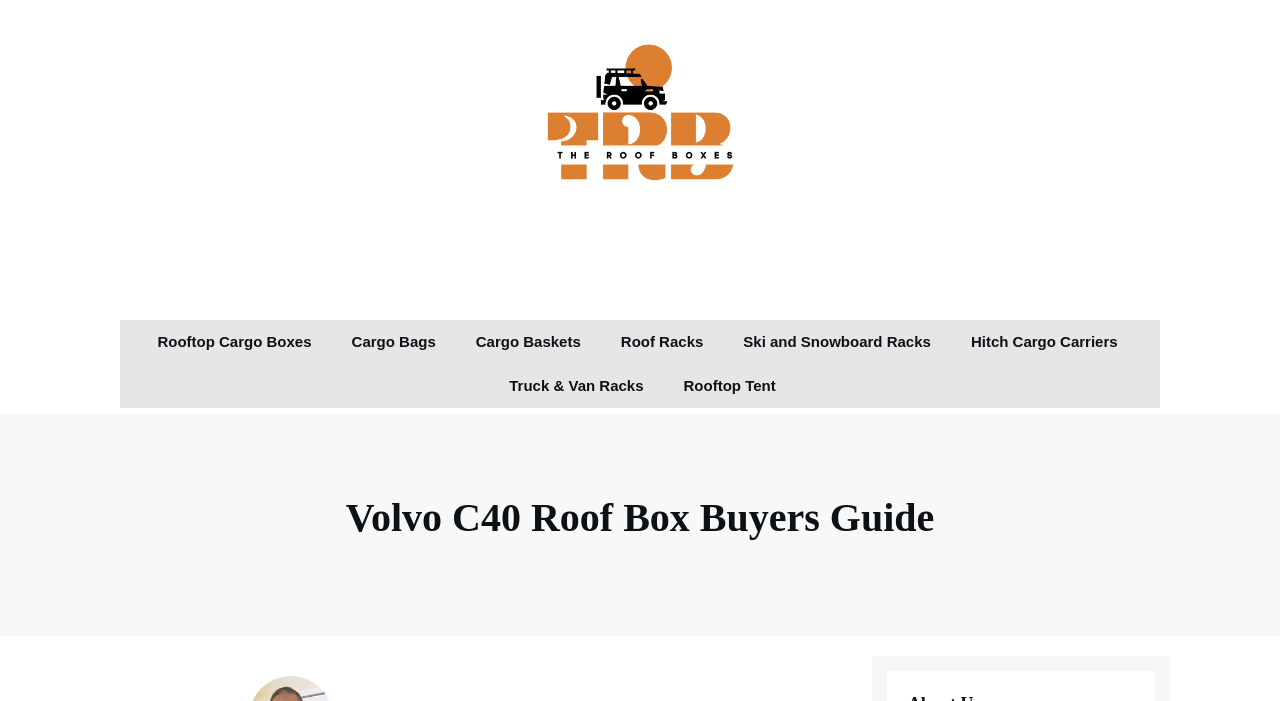Bounding box coordinates are given in the format (top-left x, top-left y, bottom-right x, bottom-right y). All values should be floating point numbers between 0 and 1. Provide the bounding box coordinate for the UI element described as: COME FUNZIONA

None